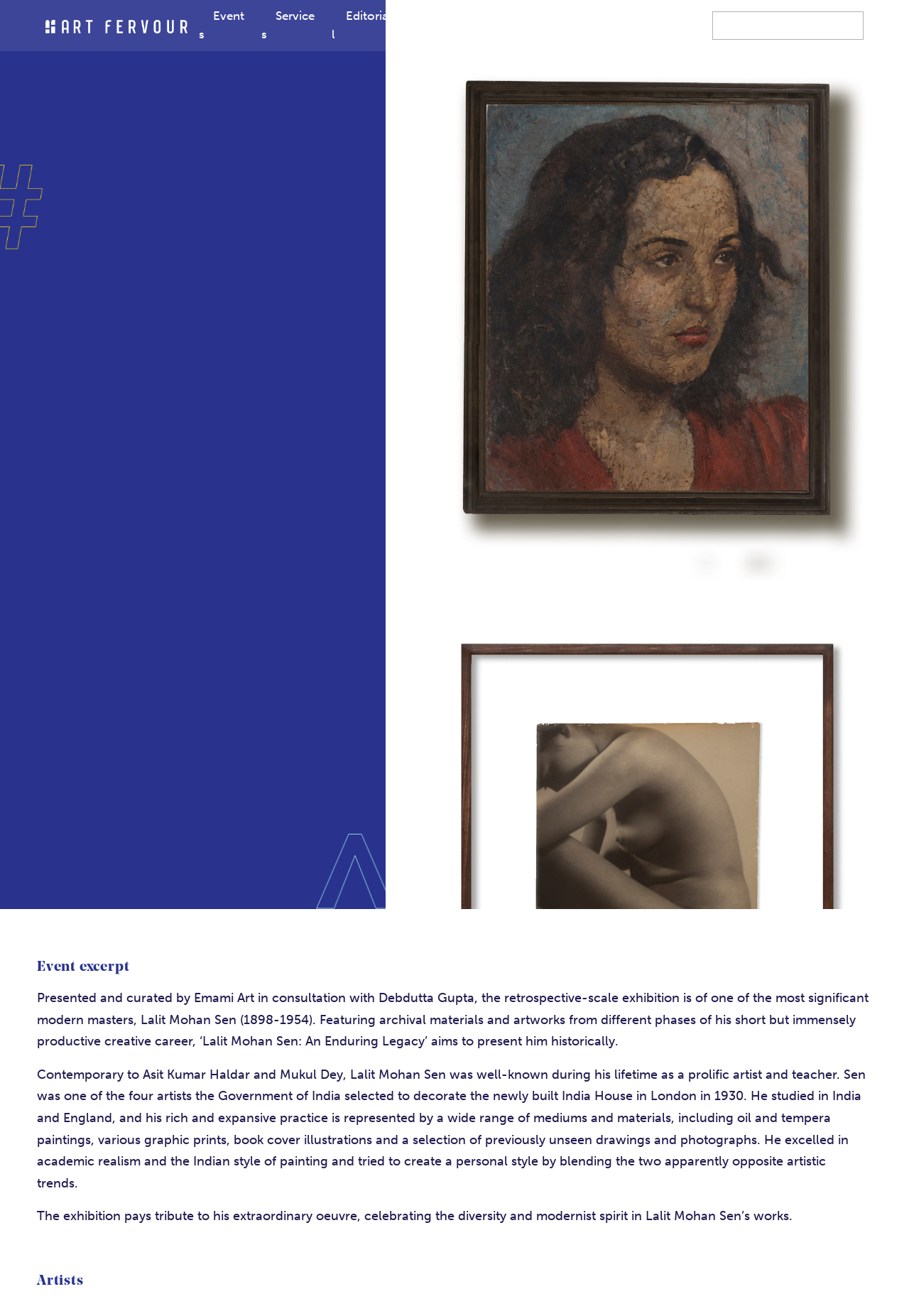Produce an elaborate caption capturing the essence of the webpage.

The webpage is dedicated to the legacy of Lalit Mohan Sen, a renowned Indian artist. At the top left corner, there is a link to "Art Fervour" accompanied by a small image with the same name. On the opposite side, at the top right corner, there is a search bar with a label "Search for:" and a text box to input search queries.

Below the search bar, there are two large images that occupy the entire width of the page, one on top of the other. These images seem to be related to Lalit Mohan Sen's artwork or exhibitions.

The main content of the page is divided into sections, each with a clear heading. The first section is titled "Event excerpt" and provides a brief overview of an exhibition dedicated to Lalit Mohan Sen's life and work. The text describes the exhibition's goals and highlights the artist's achievements, including his selection by the Government of India to decorate the India House in London in 1930.

The following sections provide more information about Lalit Mohan Sen's artistic style, his influences, and his contributions to the art world. The text is divided into paragraphs, each focusing on a specific aspect of the artist's life and work.

At the bottom of the page, there is another heading titled "Artists", which may lead to a section about other artists related to Lalit Mohan Sen or his contemporaries.